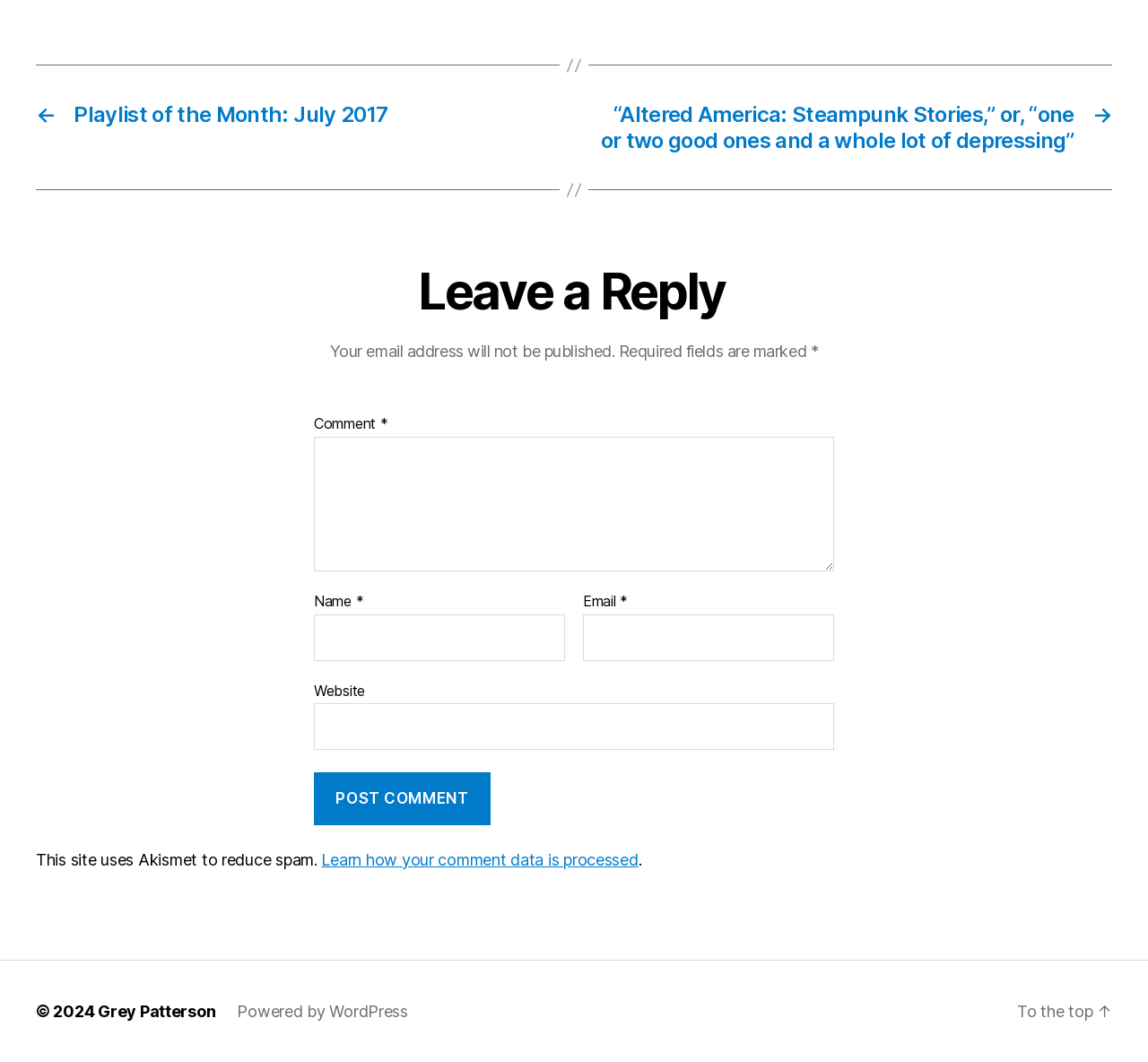Please identify the bounding box coordinates of the element that needs to be clicked to perform the following instruction: "Enter your name in the 'Name' field".

[0.273, 0.578, 0.492, 0.622]